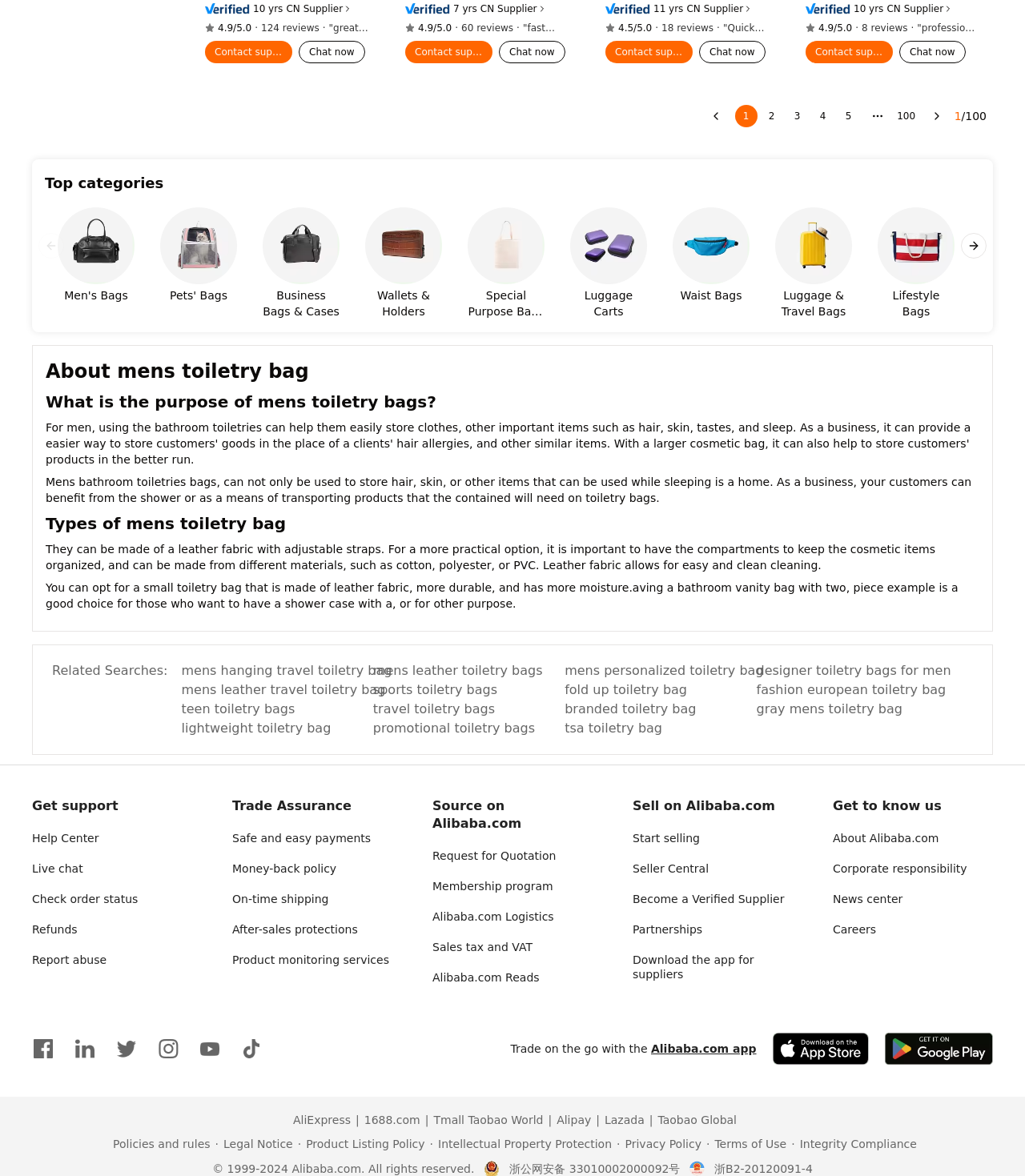Please identify the bounding box coordinates of the region to click in order to complete the task: "View the 'Men's Bags' category". The coordinates must be four float numbers between 0 and 1, specified as [left, top, right, bottom].

[0.056, 0.176, 0.131, 0.258]